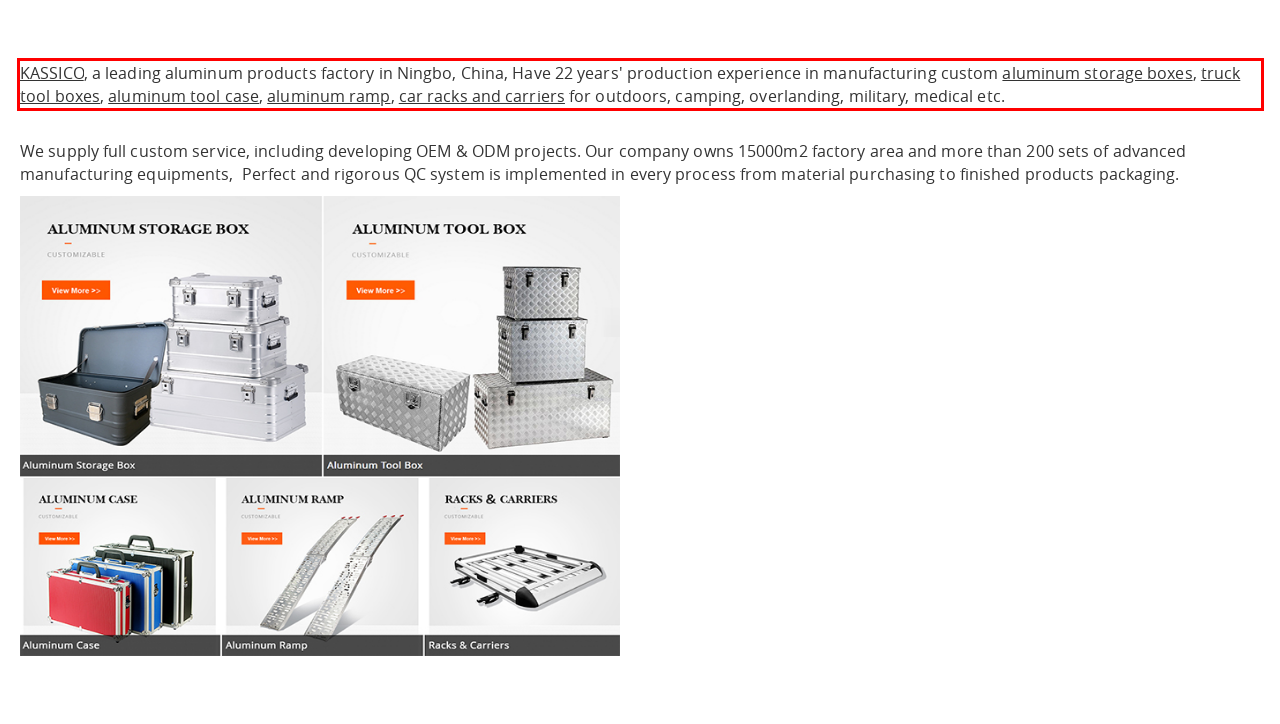Review the screenshot of the webpage and recognize the text inside the red rectangle bounding box. Provide the extracted text content.

KASSICO, a leading aluminum products factory in Ningbo, China, Have 22 years' production experience in manufacturing custom aluminum storage boxes, truck tool boxes, aluminum tool case, aluminum ramp, car racks and carriers for outdoors, camping, overlanding, military, medical etc.